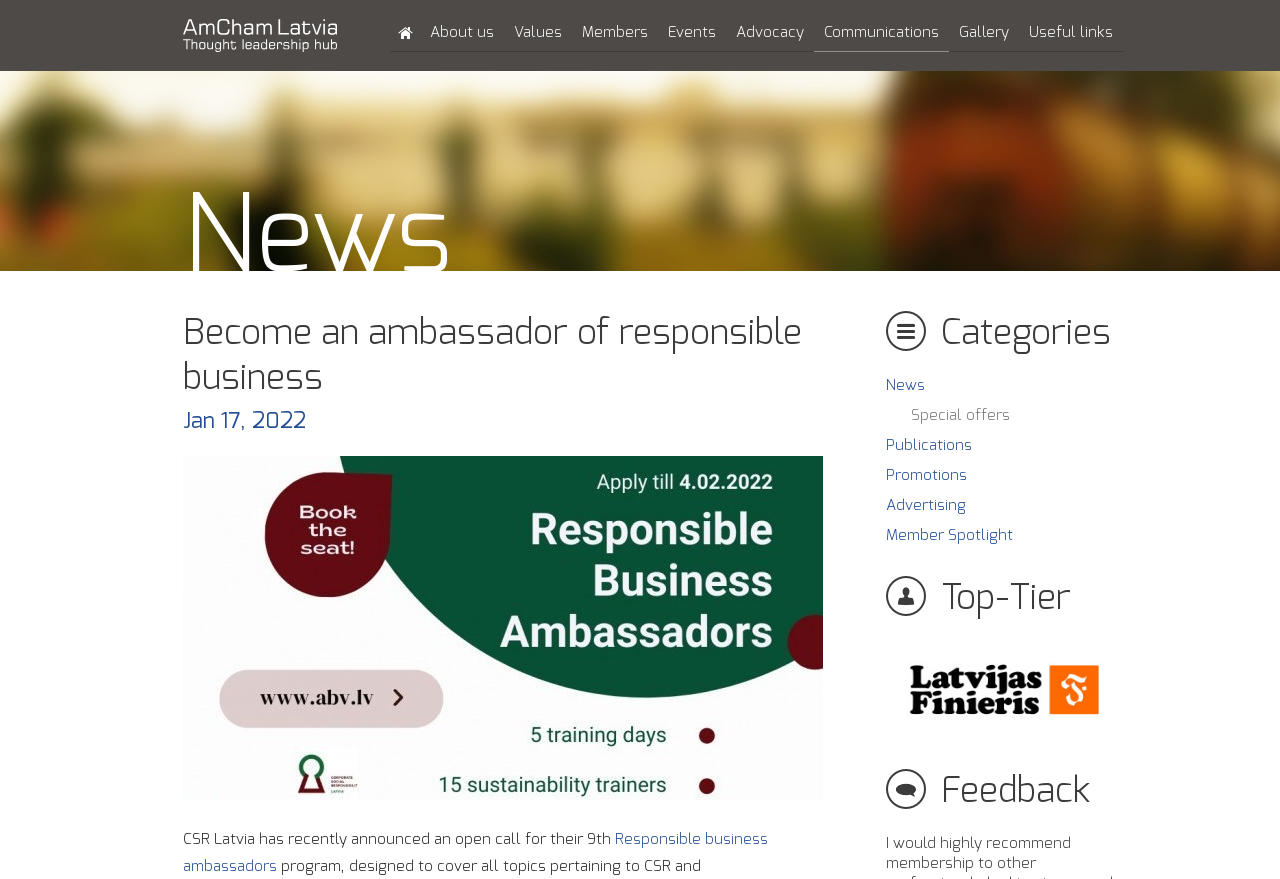Please identify the bounding box coordinates of the clickable area that will allow you to execute the instruction: "Print the page".

None